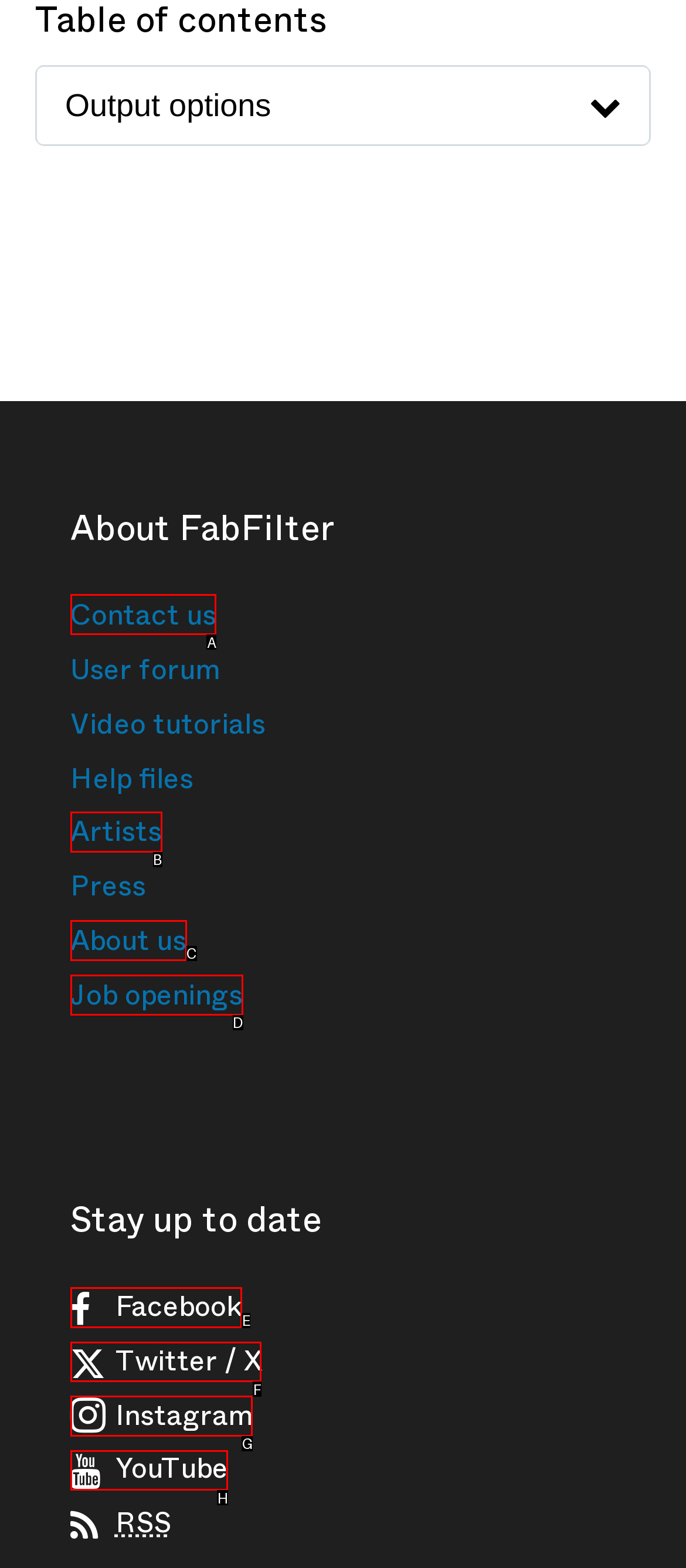From the given options, indicate the letter that corresponds to the action needed to complete this task: Contact us. Respond with only the letter.

A